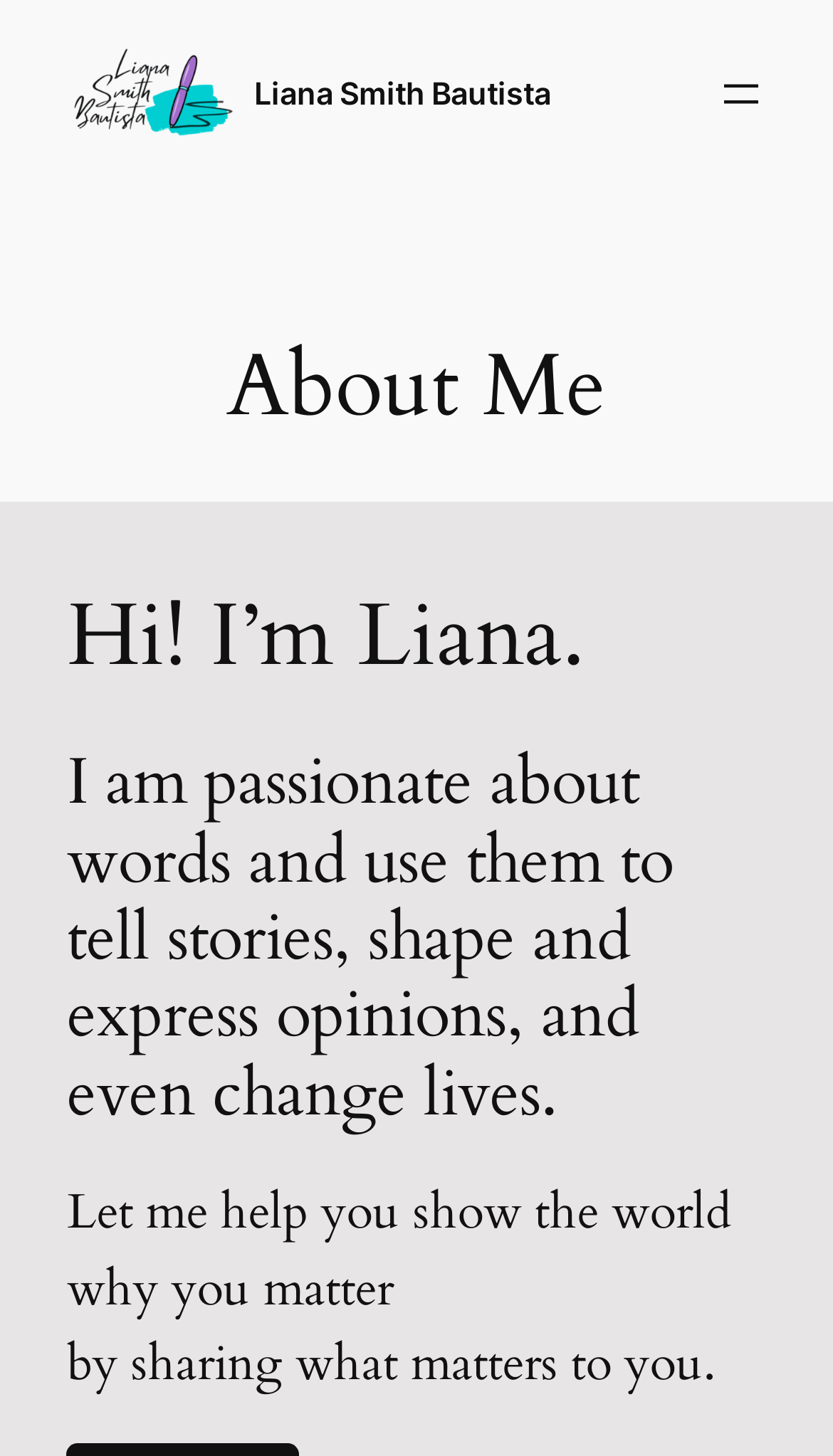What is the purpose of the person's help?
Please provide a single word or phrase as your answer based on the image.

show the world why you matter